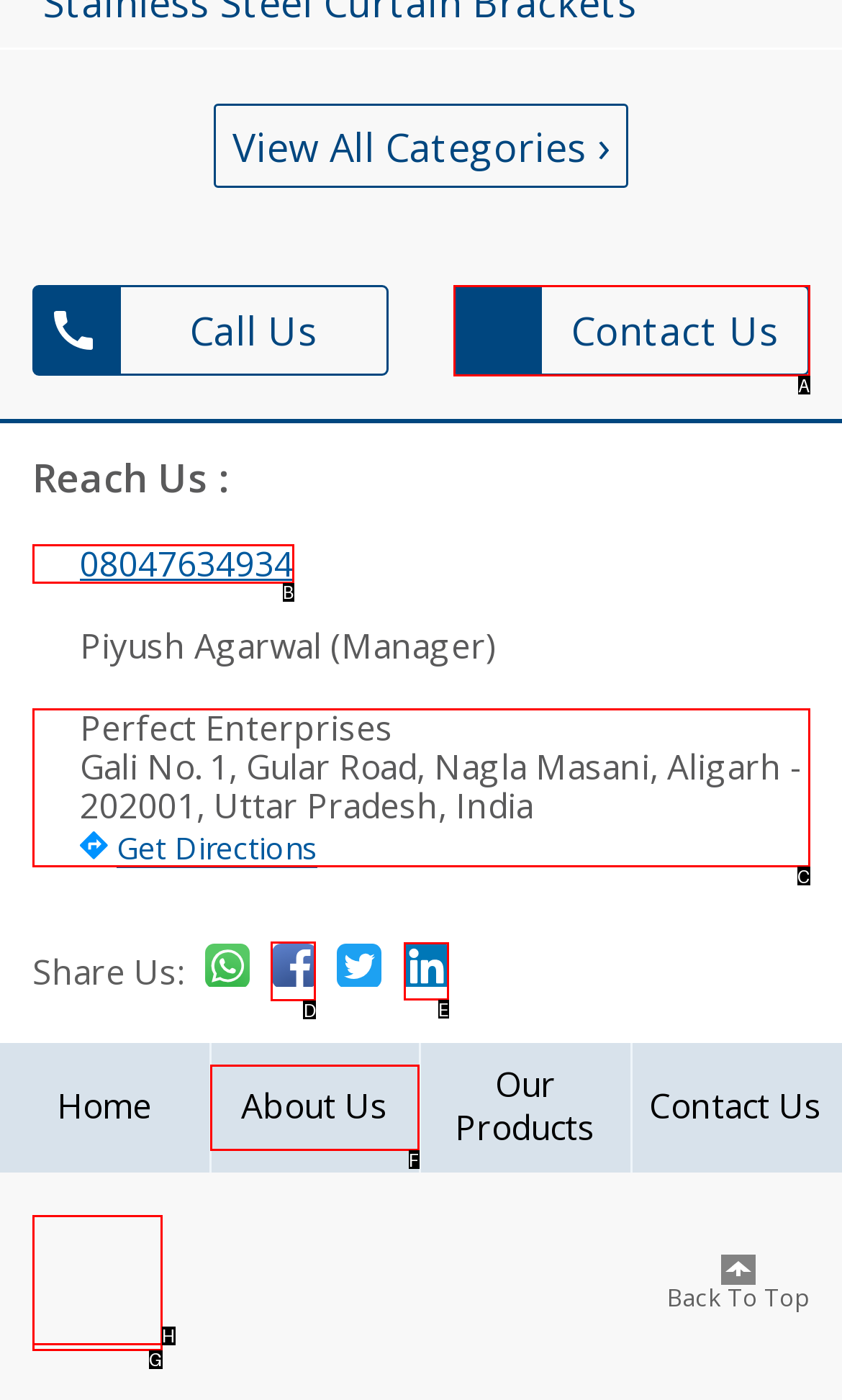Indicate the HTML element to be clicked to accomplish this task: Share on facebook Respond using the letter of the correct option.

D